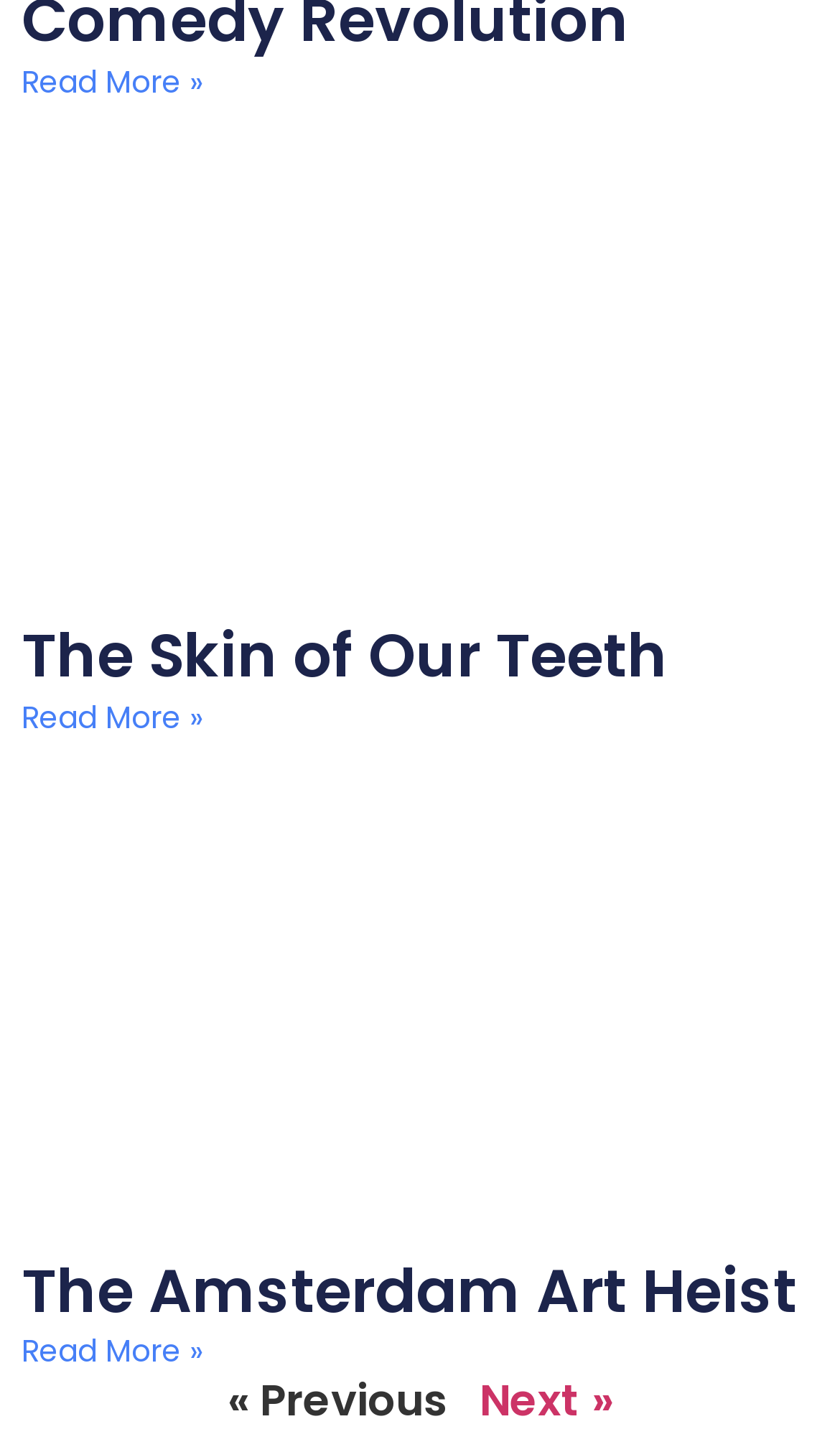Pinpoint the bounding box coordinates of the clickable area necessary to execute the following instruction: "View The Skin of Our Teeth". The coordinates should be given as four float numbers between 0 and 1, namely [left, top, right, bottom].

[0.026, 0.431, 0.974, 0.477]